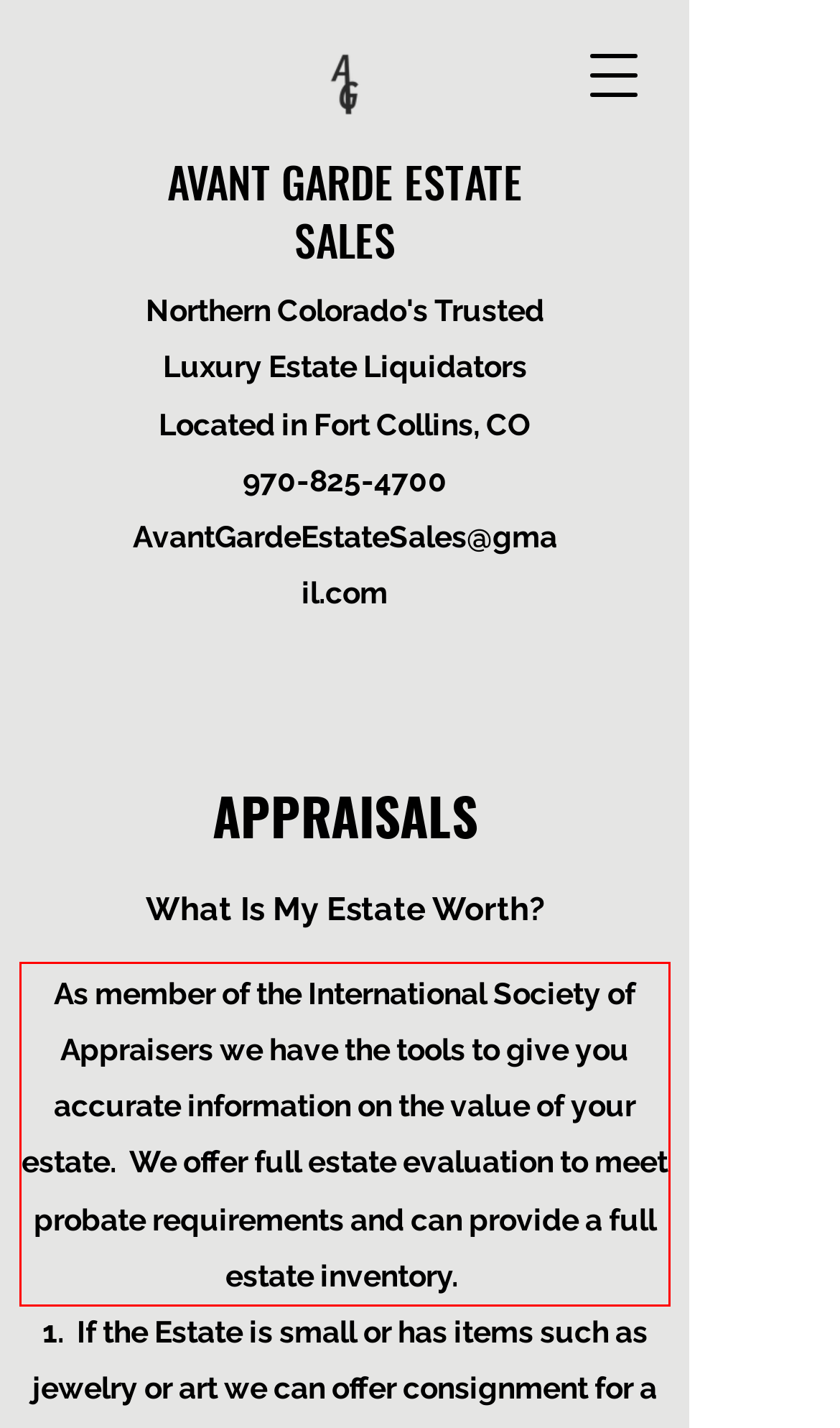Analyze the red bounding box in the provided webpage screenshot and generate the text content contained within.

As member of the International Society of Appraisers we have the tools to give you accurate information on the value of your estate. We offer full estate evaluation to meet probate requirements and can provide a full estate inventory.